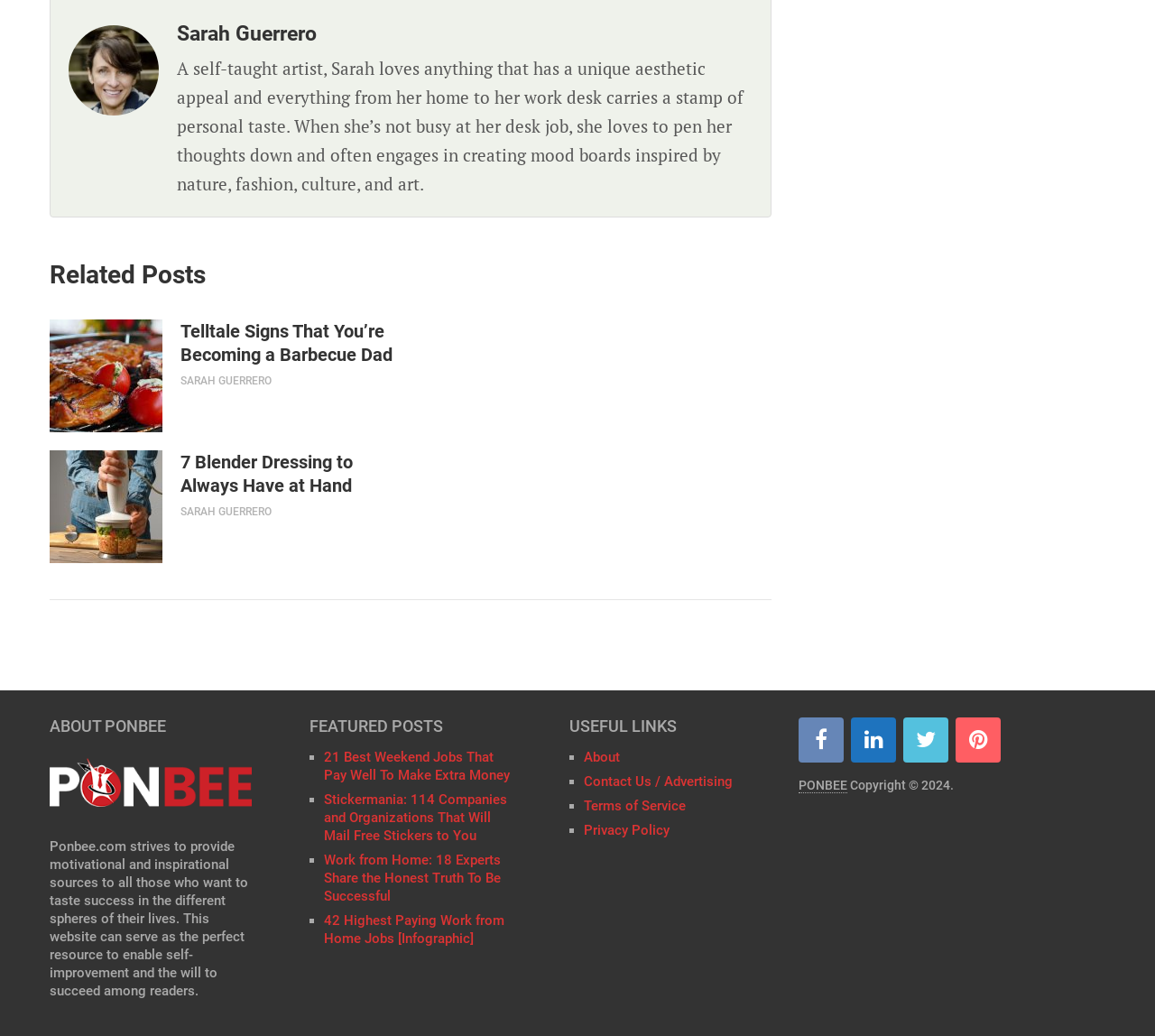Please specify the bounding box coordinates of the region to click in order to perform the following instruction: "visit the ABOUT PONBEE page".

[0.043, 0.693, 0.218, 0.709]